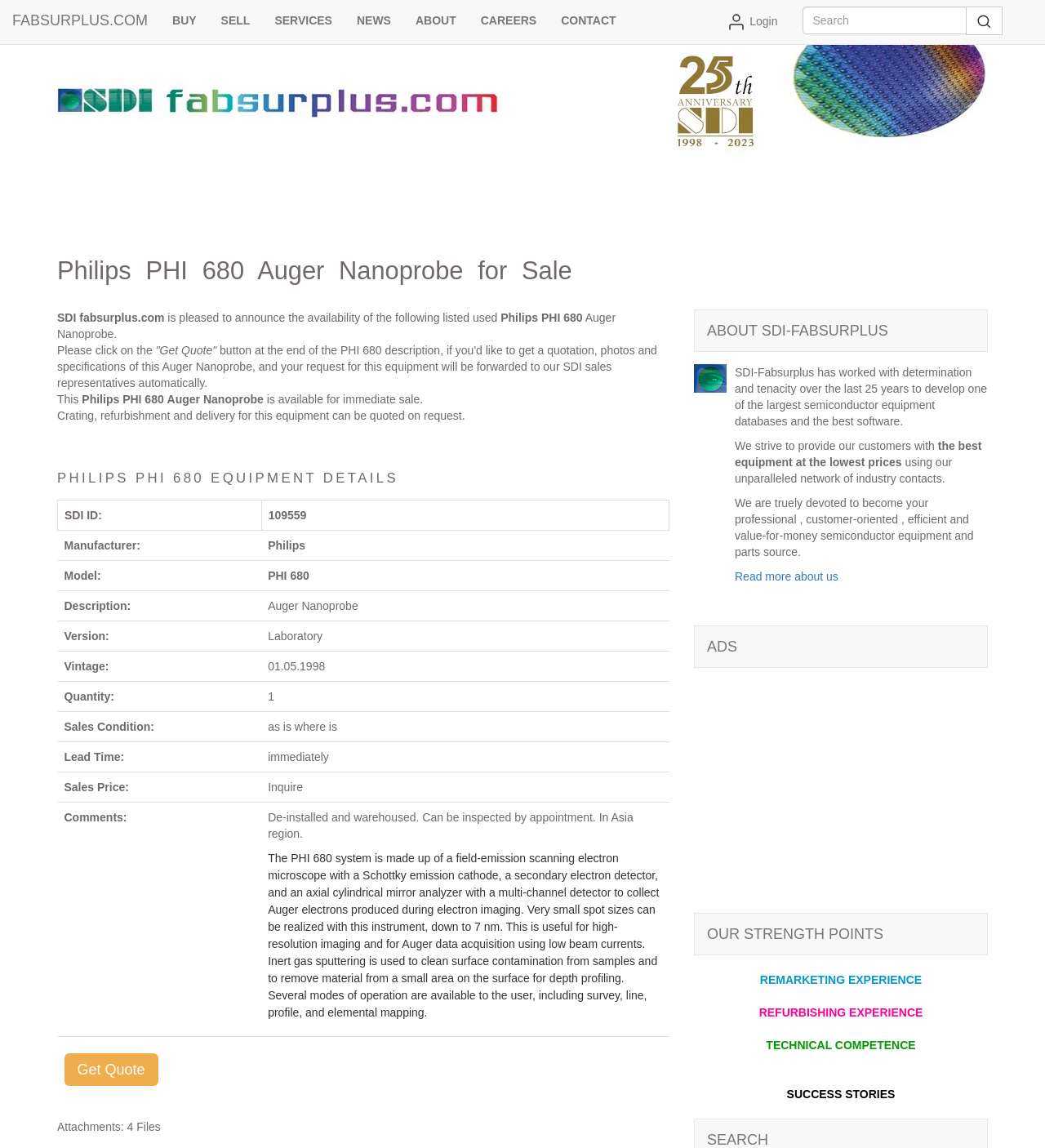Please determine the bounding box coordinates of the element to click in order to execute the following instruction: "Listen to the Red Shoveler's Call". The coordinates should be four float numbers between 0 and 1, specified as [left, top, right, bottom].

None